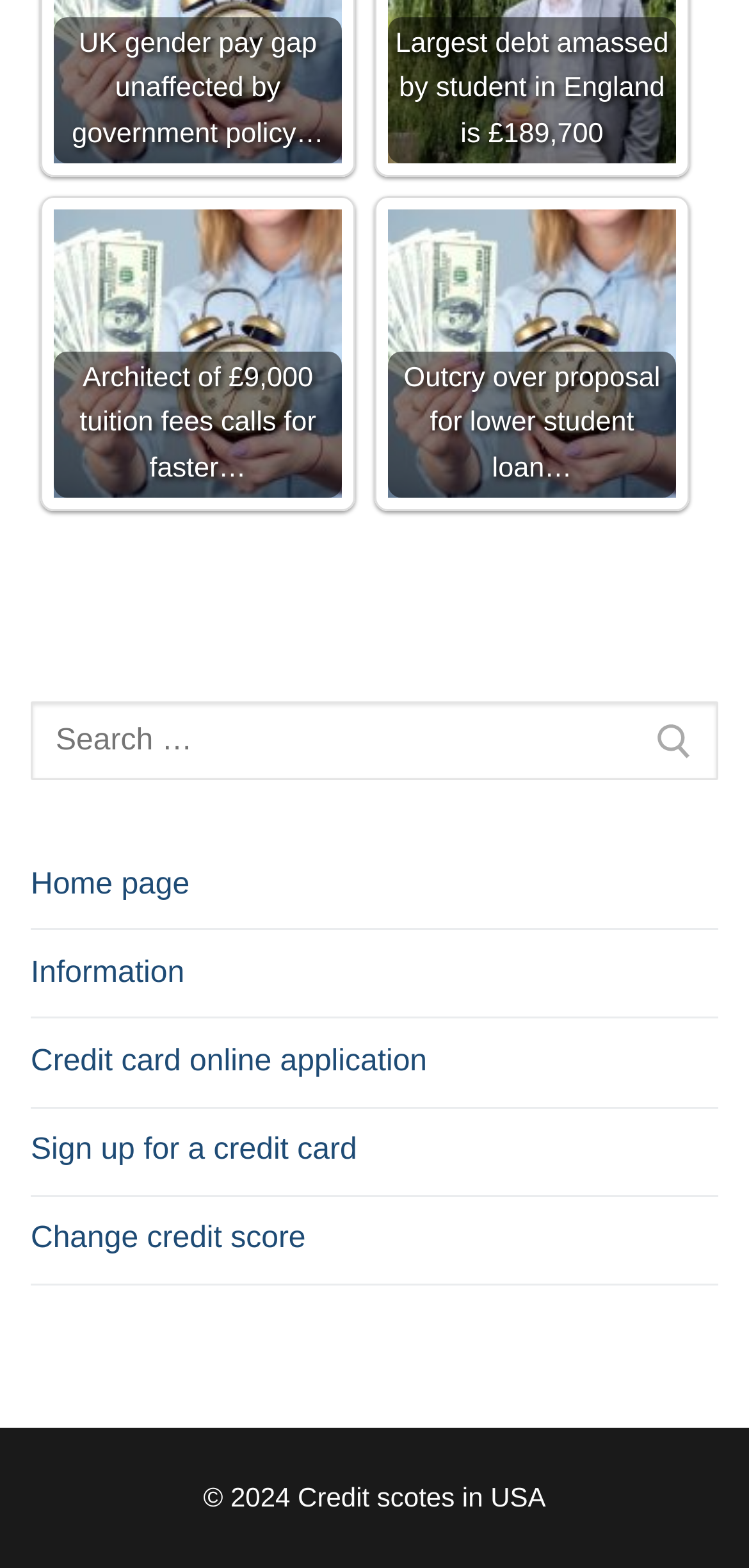Determine the bounding box coordinates of the target area to click to execute the following instruction: "Check credit score."

[0.041, 0.763, 0.959, 0.819]